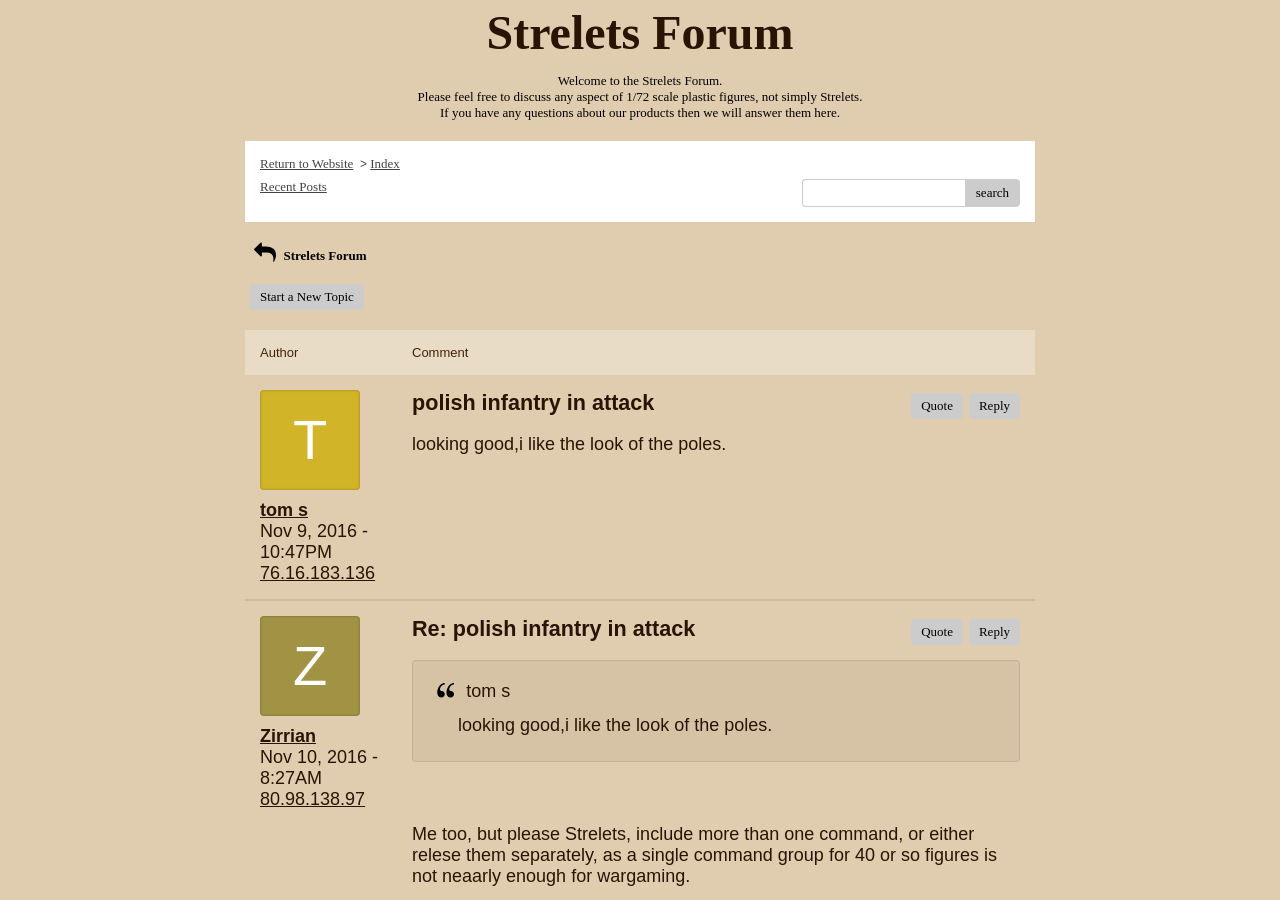What is the purpose of the textbox?
Can you provide an in-depth and detailed response to the question?

The textbox is likely used for searching or posting a new topic, as it is located next to a 'search' button and is a common feature in online forums.